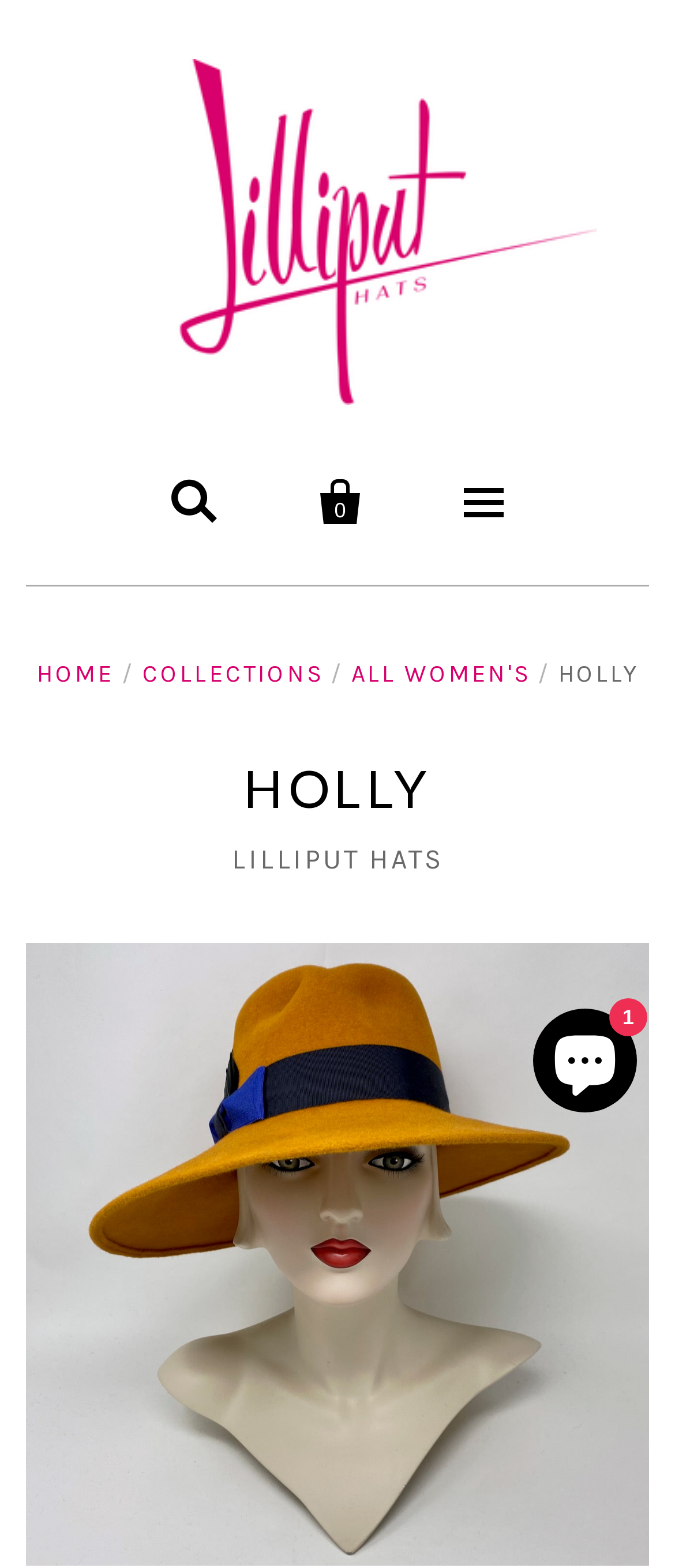Respond with a single word or phrase for the following question: 
What is the name of the hat shown on this page?

Holly